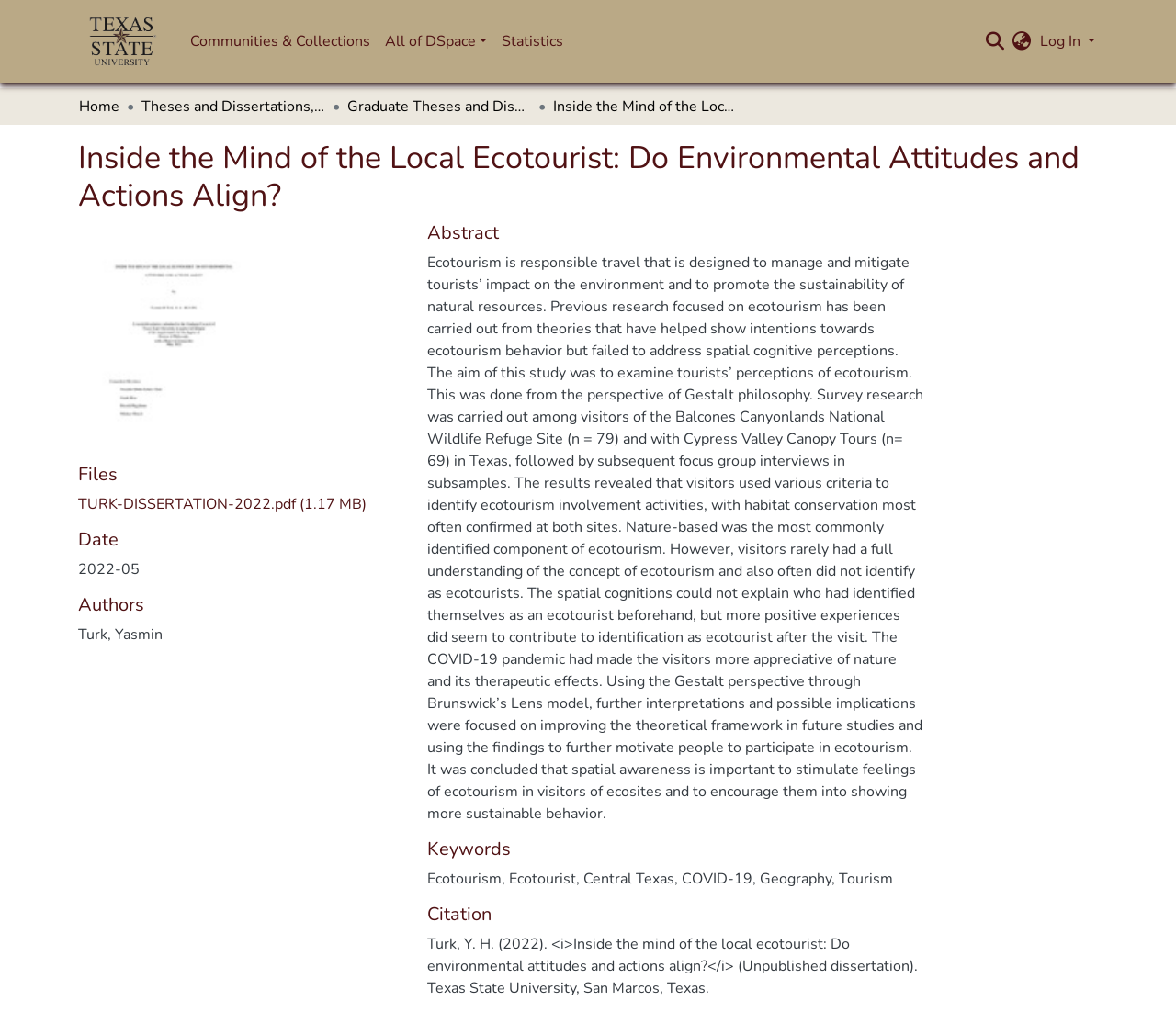Refer to the image and provide an in-depth answer to the question:
What is the file size of the PDF file?

I found the answer by looking at the 'Files' section, where I saw a link to a PDF file with the text 'TURK-DISSERTATION-2022.pdf (1.17 MB)'.